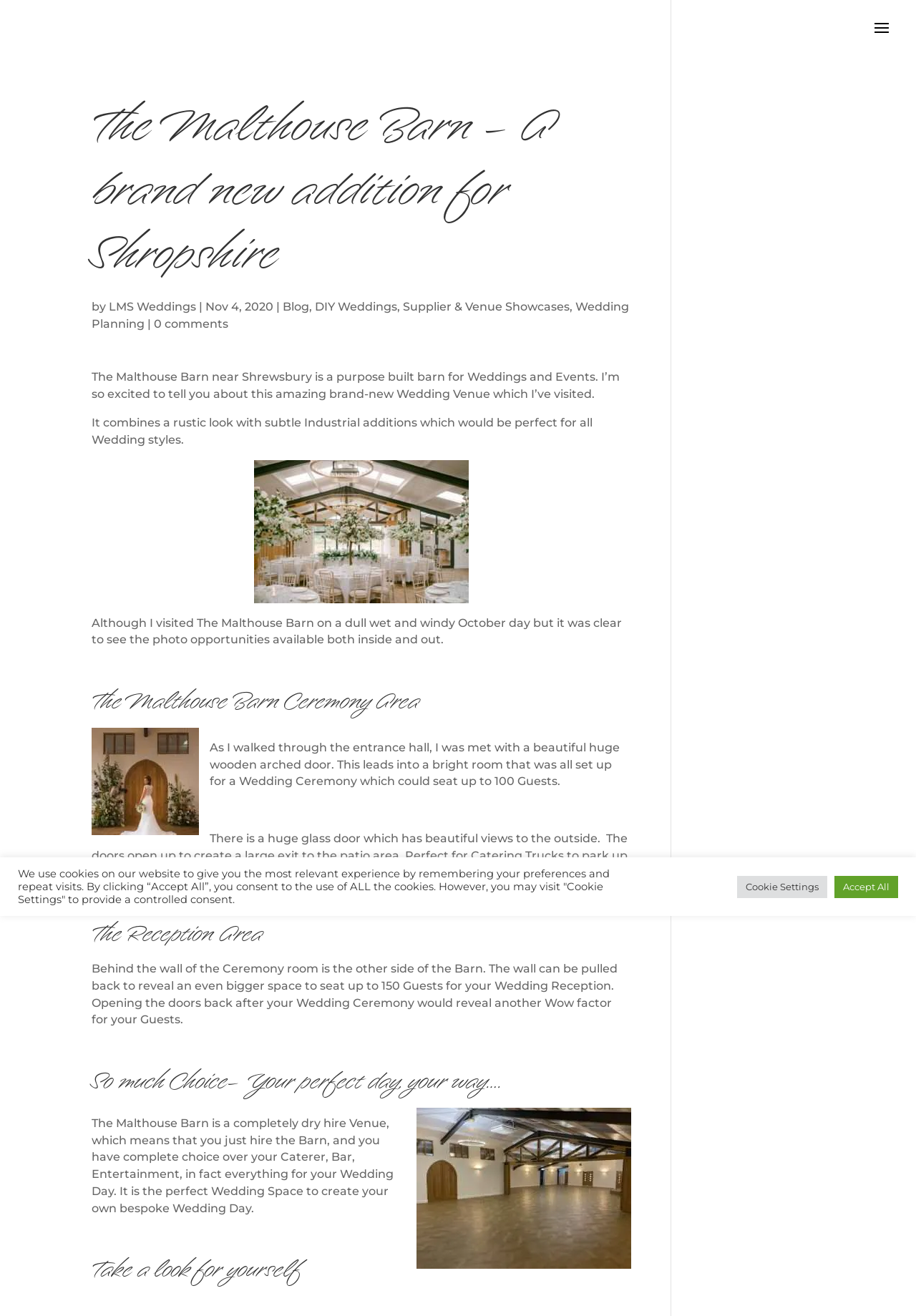Predict the bounding box of the UI element based on this description: "Supplier & Venue Showcases".

[0.44, 0.228, 0.622, 0.238]